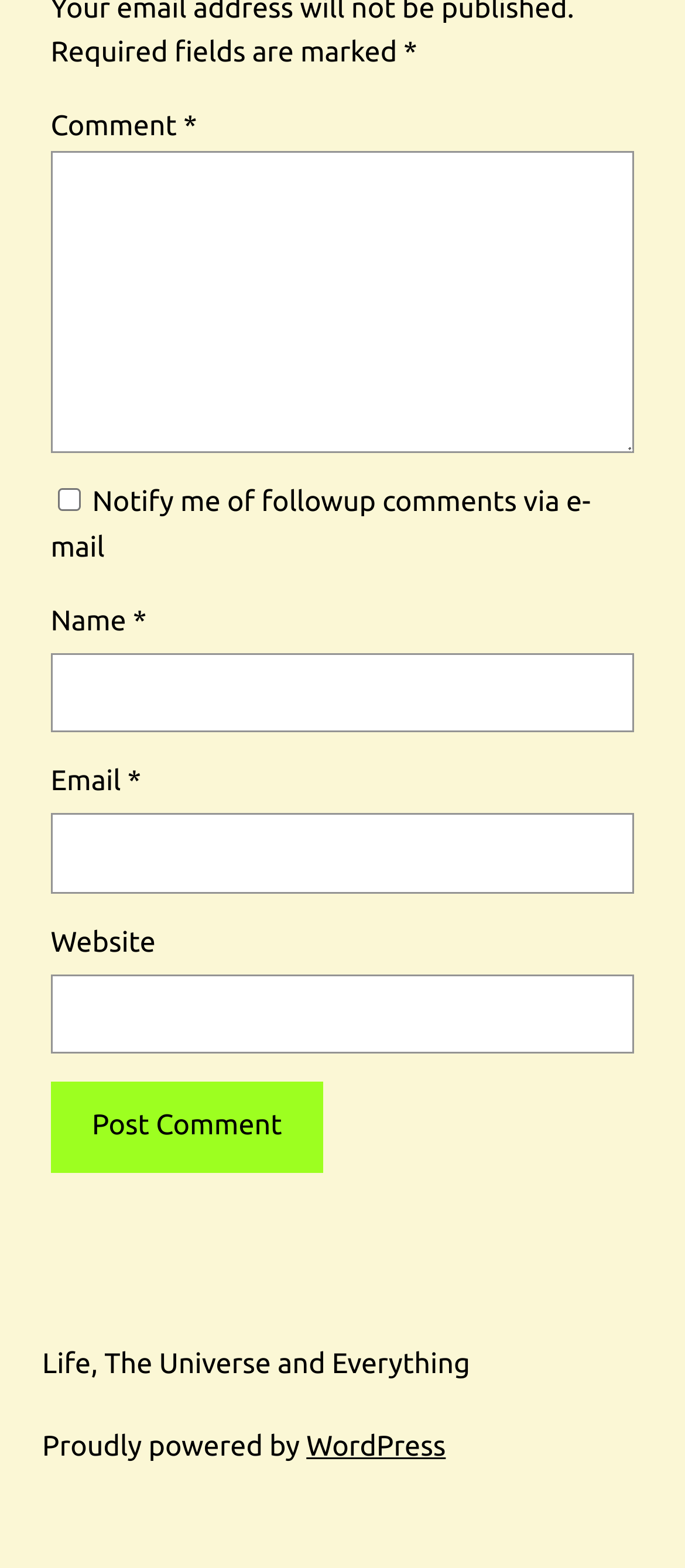Give a concise answer using only one word or phrase for this question:
How many required fields are there?

3